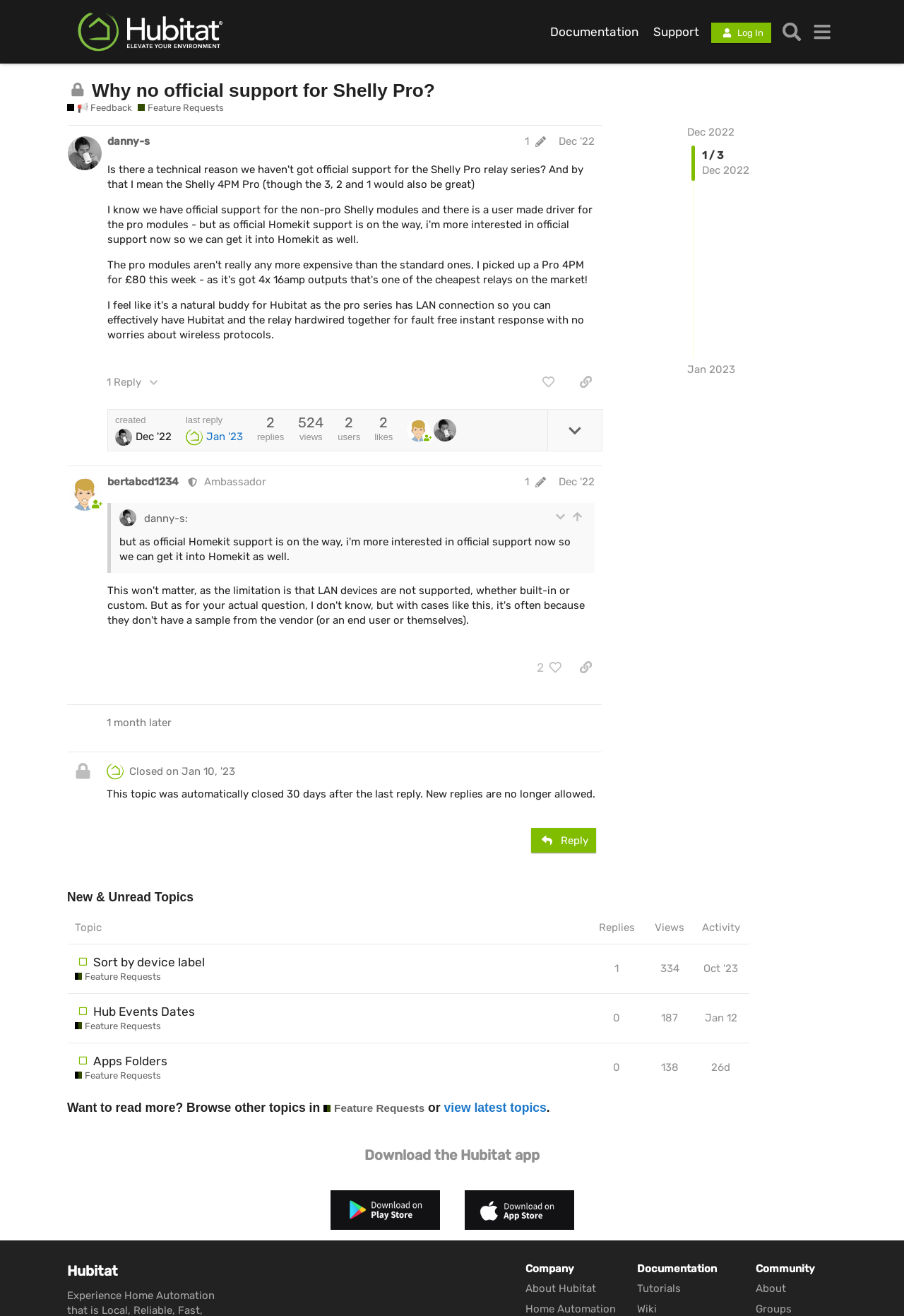What is the status of this topic?
Answer the question with as much detail as possible.

I found the status of the topic by looking at the text 'Closed' in the region labeled 'post #3 by @system'.